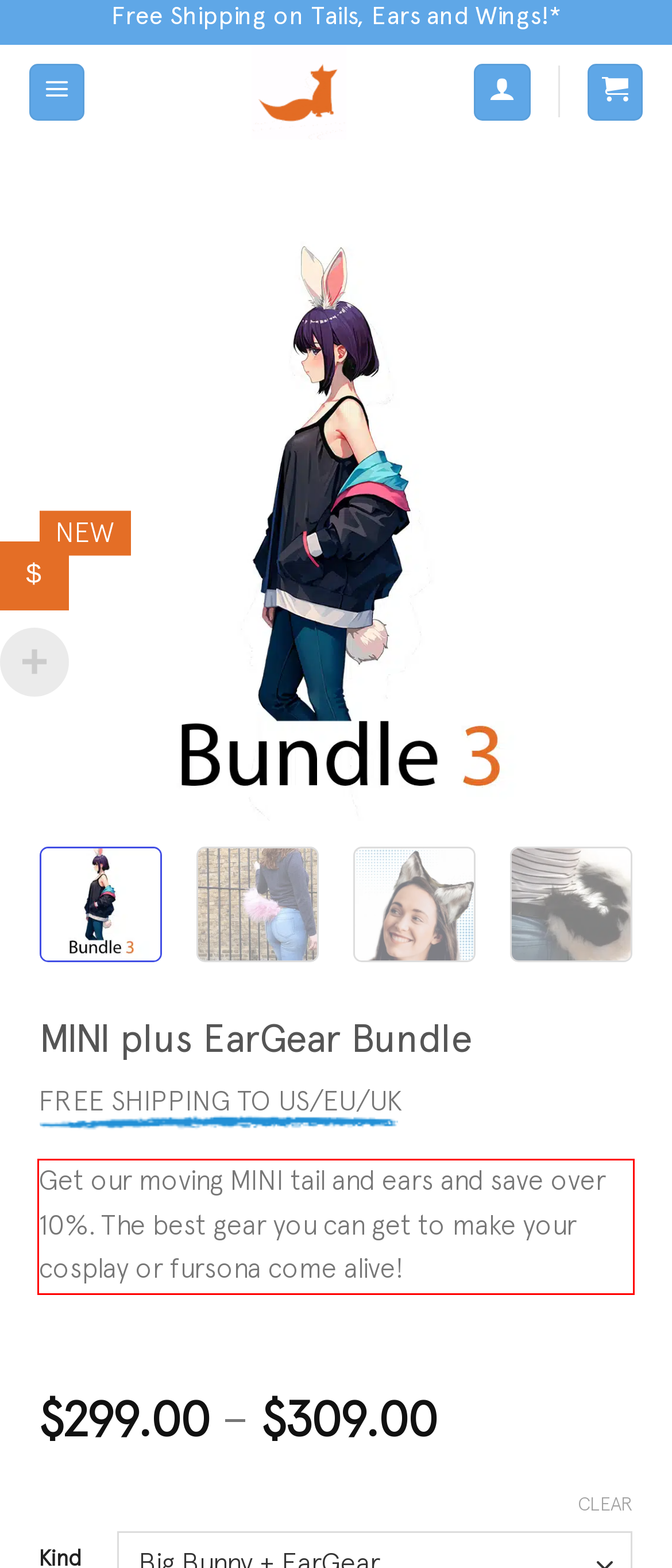Please extract the text content from the UI element enclosed by the red rectangle in the screenshot.

Get our moving MINI tail and ears and save over 10%. The best gear you can get to make your cosplay or fursona come alive!